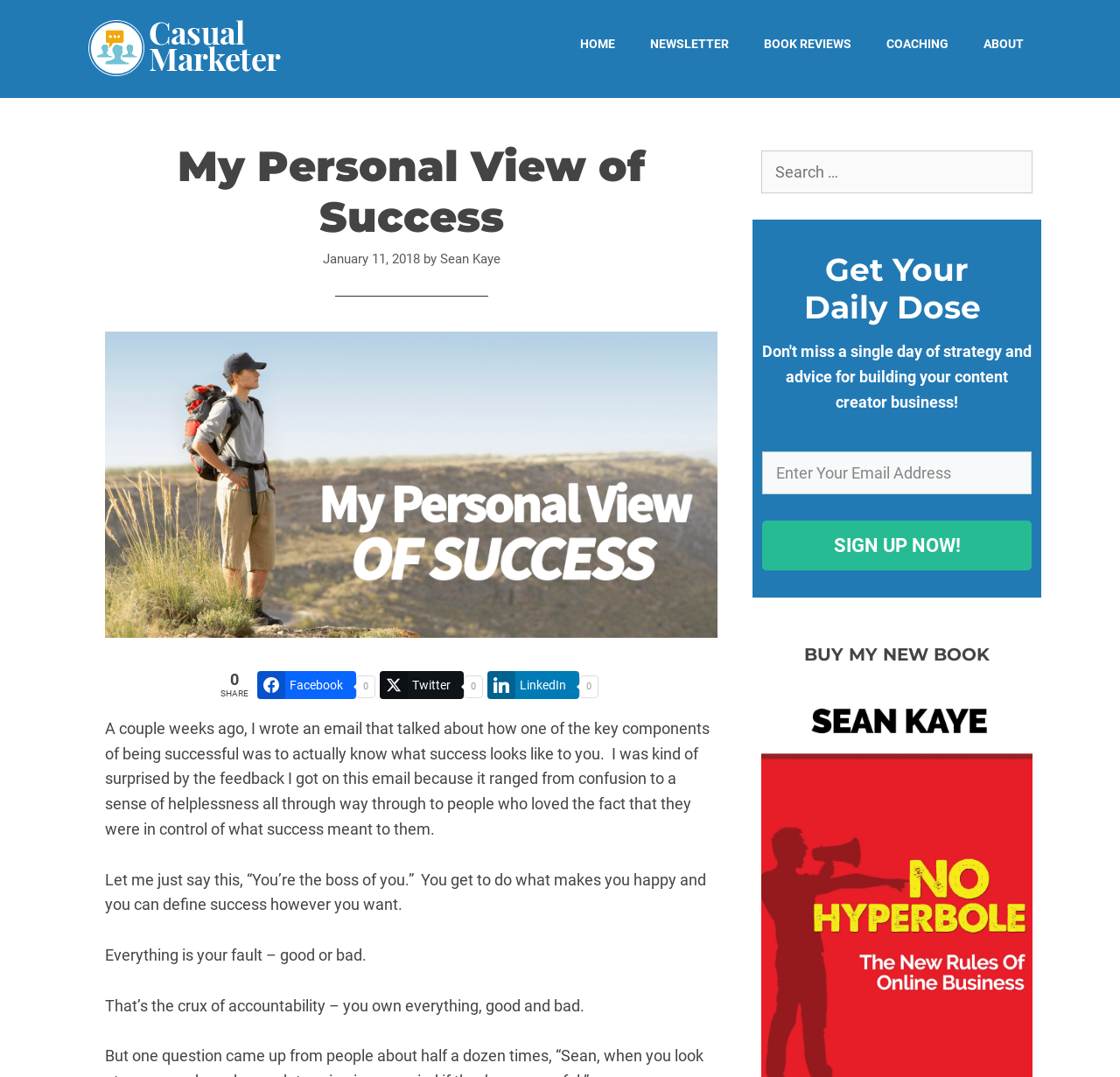Indicate the bounding box coordinates of the element that must be clicked to execute the instruction: "Click the Facebook link". The coordinates should be given as four float numbers between 0 and 1, i.e., [left, top, right, bottom].

[0.229, 0.623, 0.318, 0.649]